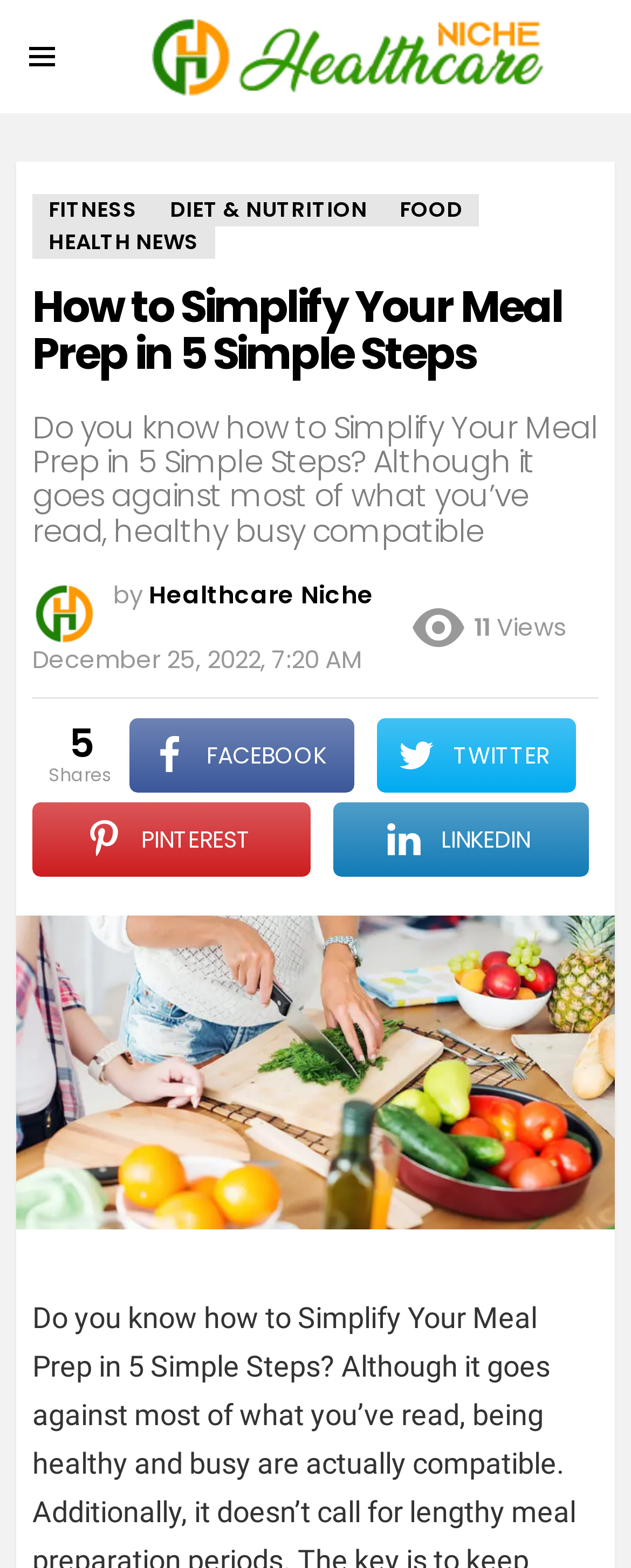Please identify the bounding box coordinates of the element that needs to be clicked to execute the following command: "Click on the 'FITNESS' link". Provide the bounding box using four float numbers between 0 and 1, formatted as [left, top, right, bottom].

[0.051, 0.124, 0.244, 0.144]